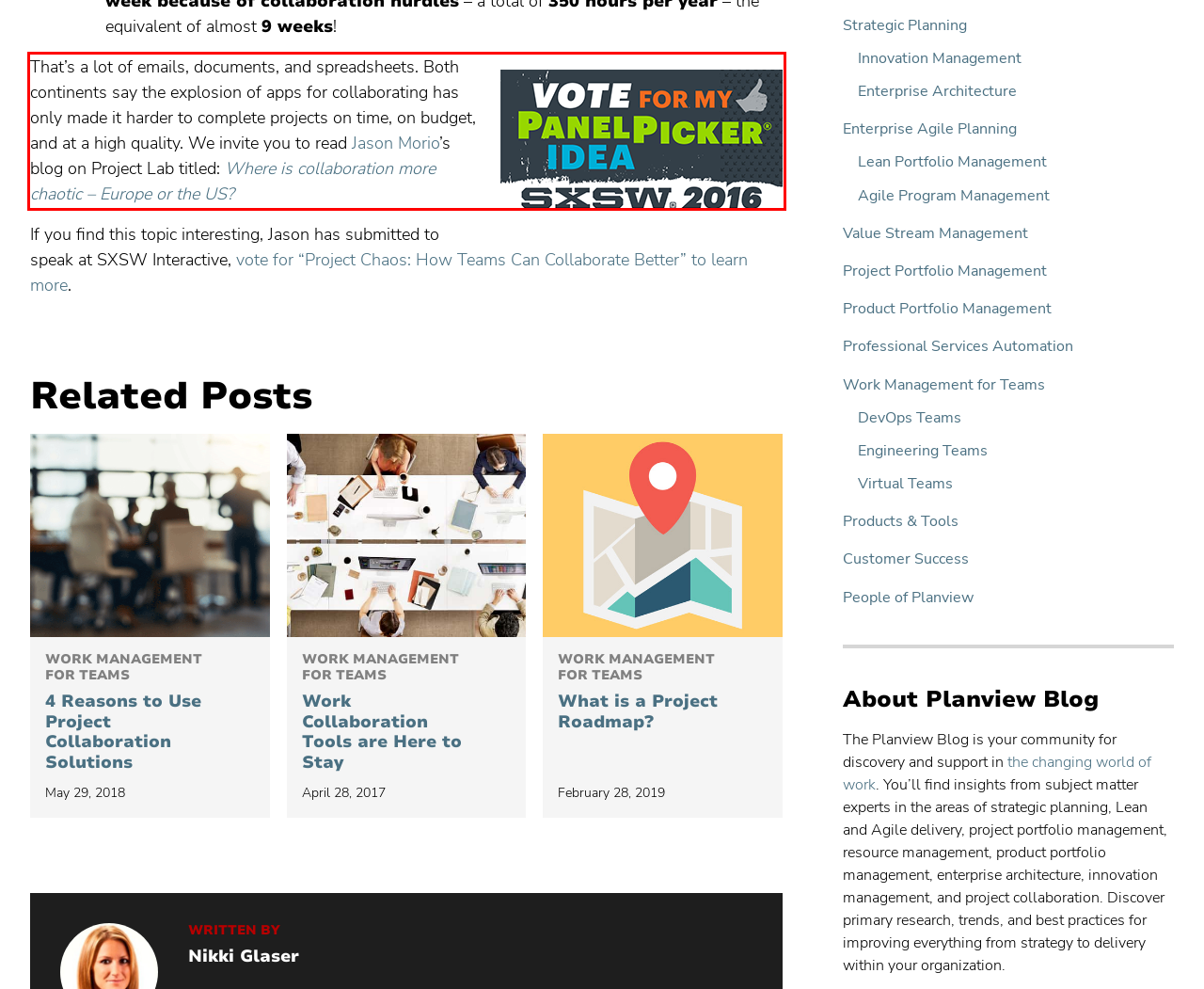Inspect the webpage screenshot that has a red bounding box and use OCR technology to read and display the text inside the red bounding box.

That’s a lot of emails, documents, and spreadsheets. Both continents say the explosion of apps for collaborating has only made it harder to complete projects on time, on budget, and at a high quality. We invite you to read Jason Morio’s blog on Project Lab titled: Where is collaboration more chaotic – Europe or the US?